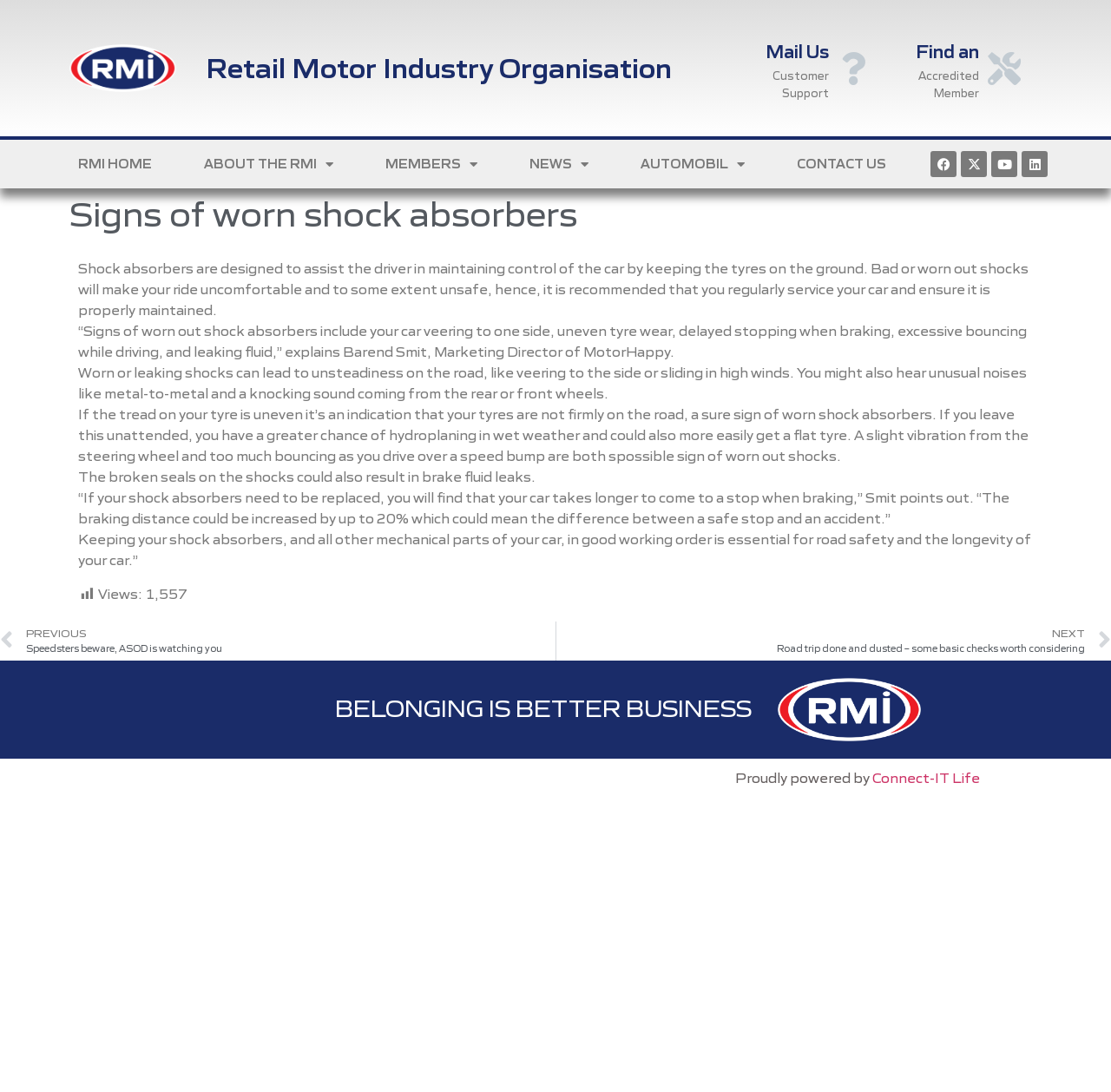Please identify the bounding box coordinates of the region to click in order to complete the given instruction: "Go to the ABOUT THE RMI page". The coordinates should be four float numbers between 0 and 1, i.e., [left, top, right, bottom].

[0.16, 0.128, 0.323, 0.173]